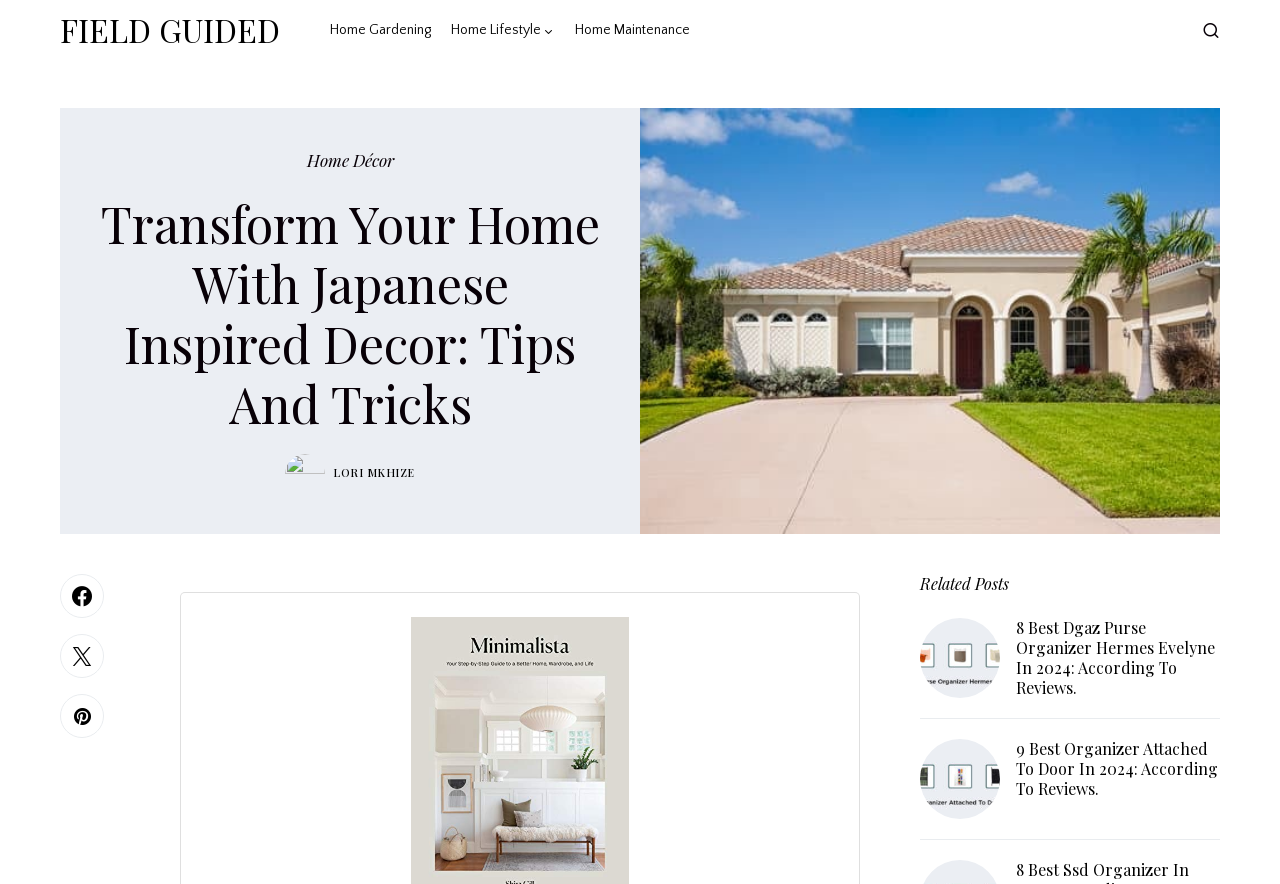Find the bounding box coordinates of the element to click in order to complete this instruction: "Click on the 'FIELD GUIDED' link". The bounding box coordinates must be four float numbers between 0 and 1, denoted as [left, top, right, bottom].

[0.047, 0.007, 0.227, 0.061]